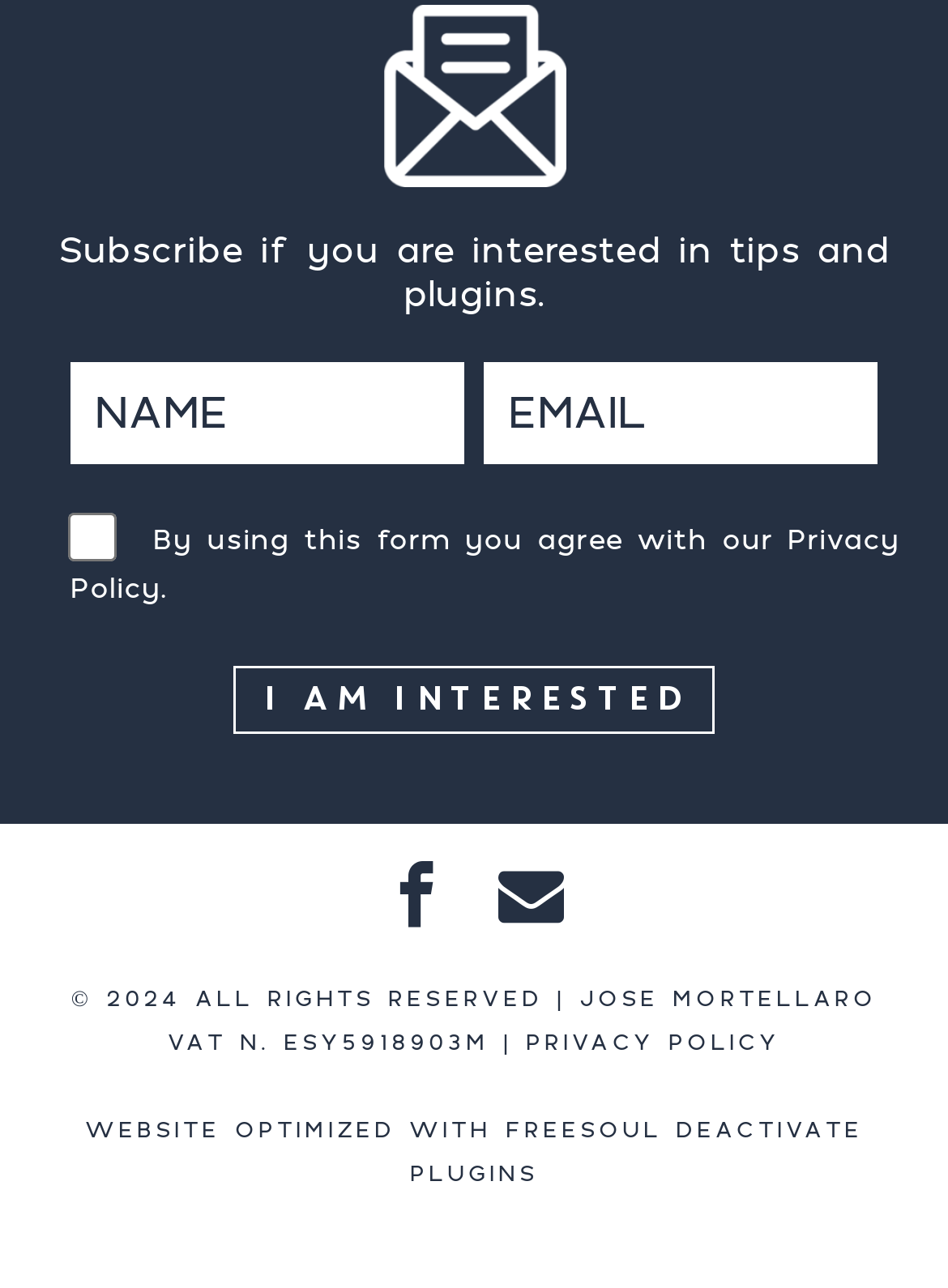Could you locate the bounding box coordinates for the section that should be clicked to accomplish this task: "Enter your email".

[0.511, 0.281, 0.926, 0.36]